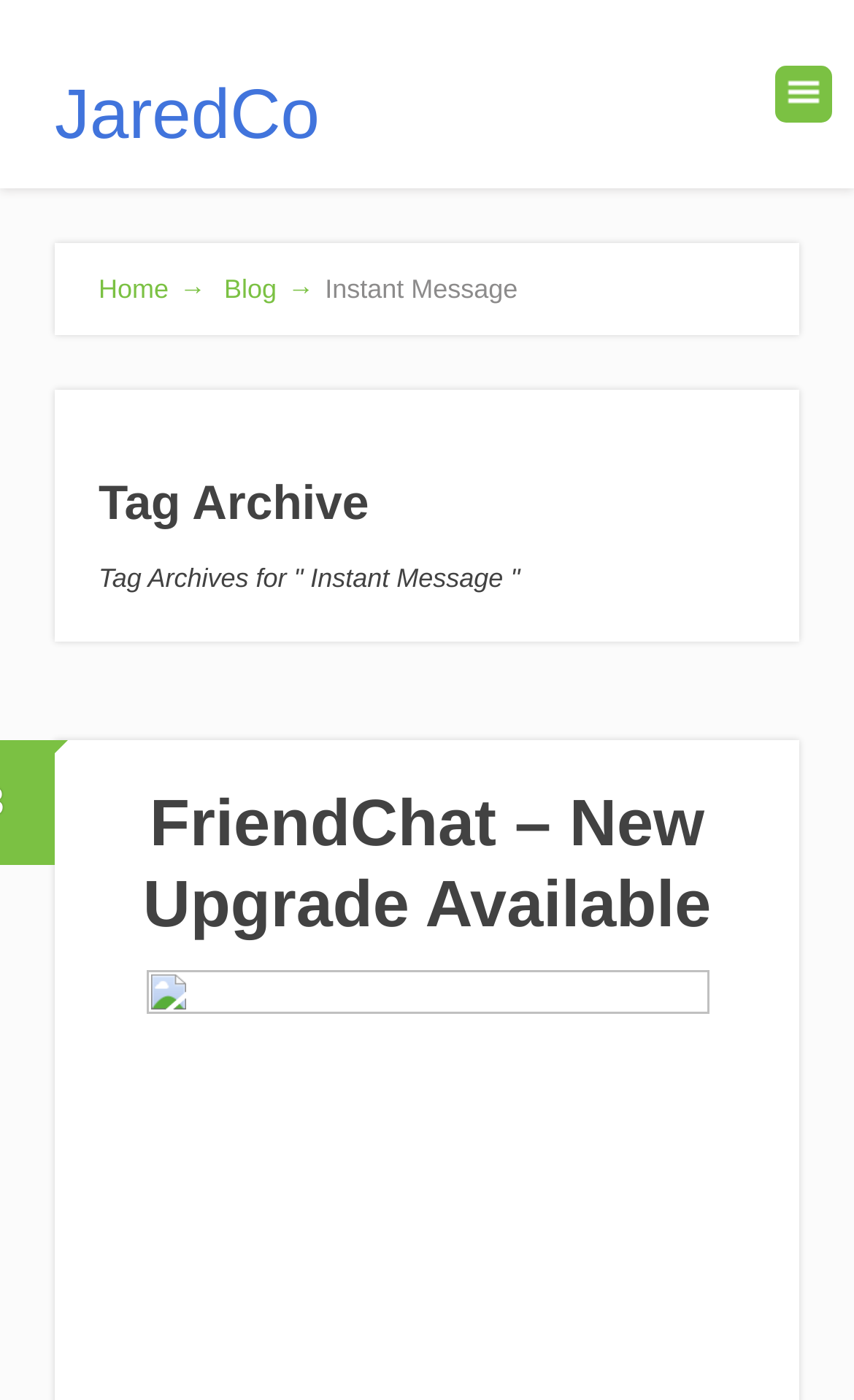How many articles are displayed on the webpage?
Refer to the screenshot and respond with a concise word or phrase.

1